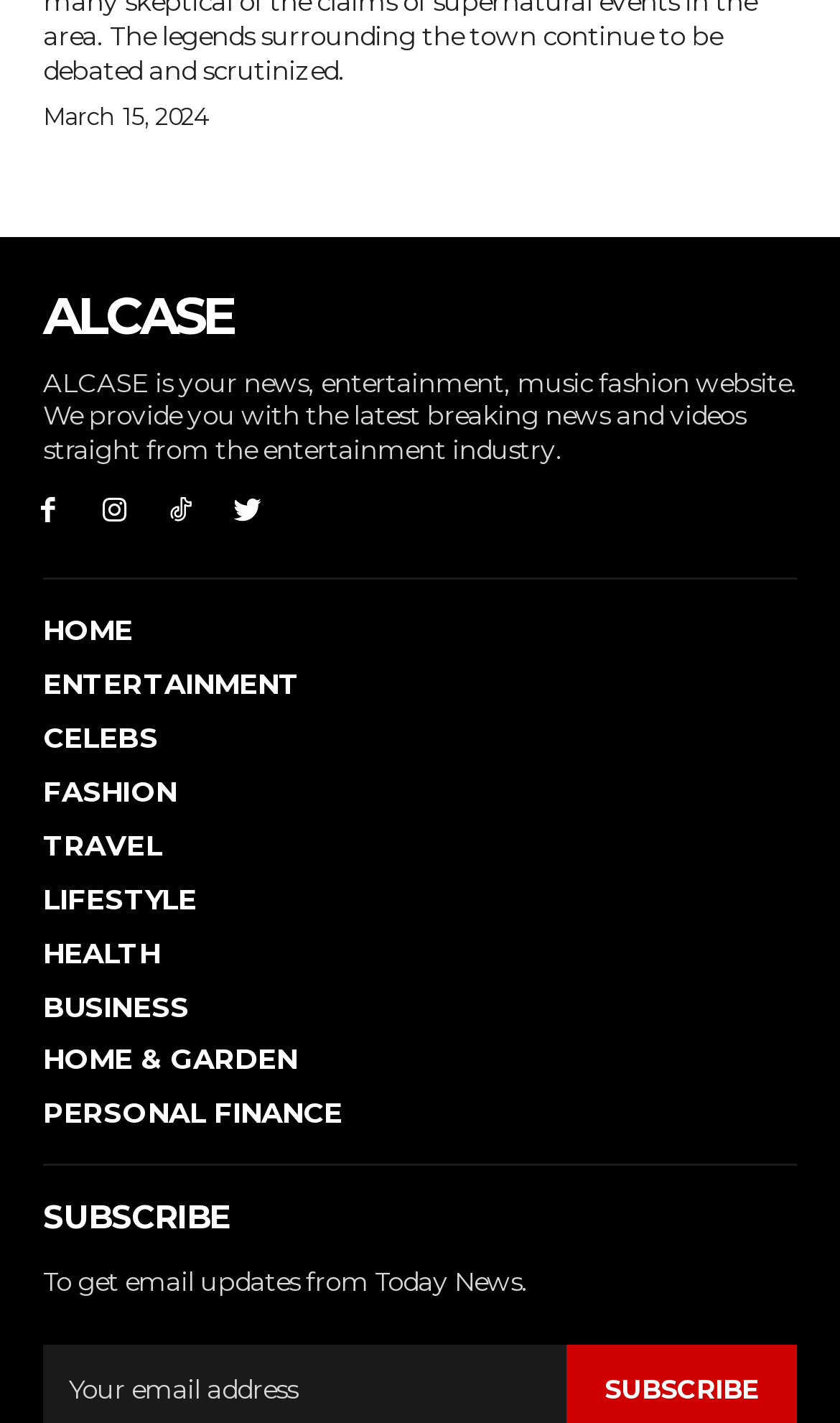Locate the bounding box coordinates of the element that needs to be clicked to carry out the instruction: "Click on the ALCASE link". The coordinates should be given as four float numbers ranging from 0 to 1, i.e., [left, top, right, bottom].

[0.051, 0.198, 0.949, 0.245]